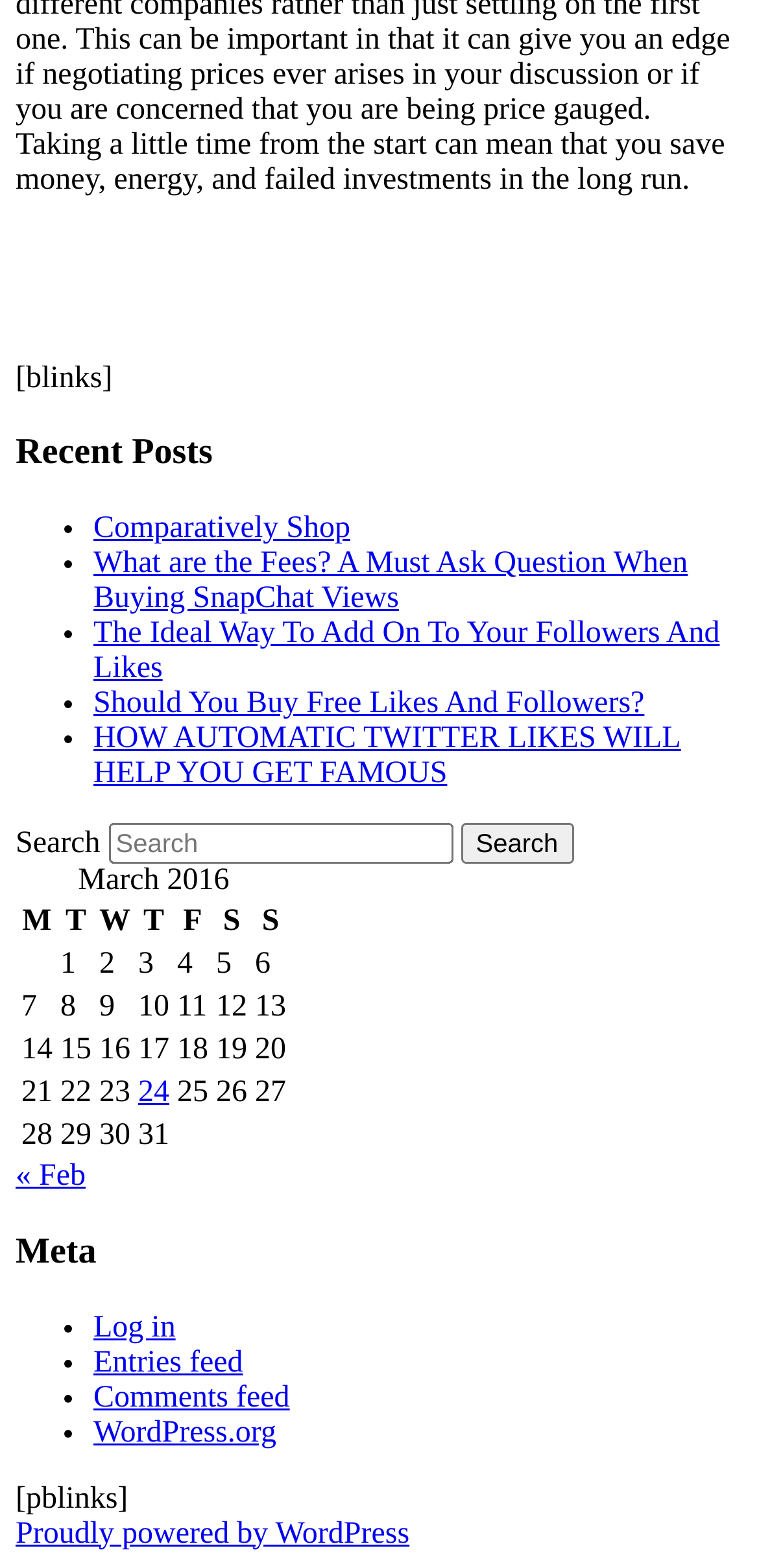Determine the bounding box coordinates of the clickable element necessary to fulfill the instruction: "Search for something". Provide the coordinates as four float numbers within the 0 to 1 range, i.e., [left, top, right, bottom].

[0.142, 0.525, 0.596, 0.551]